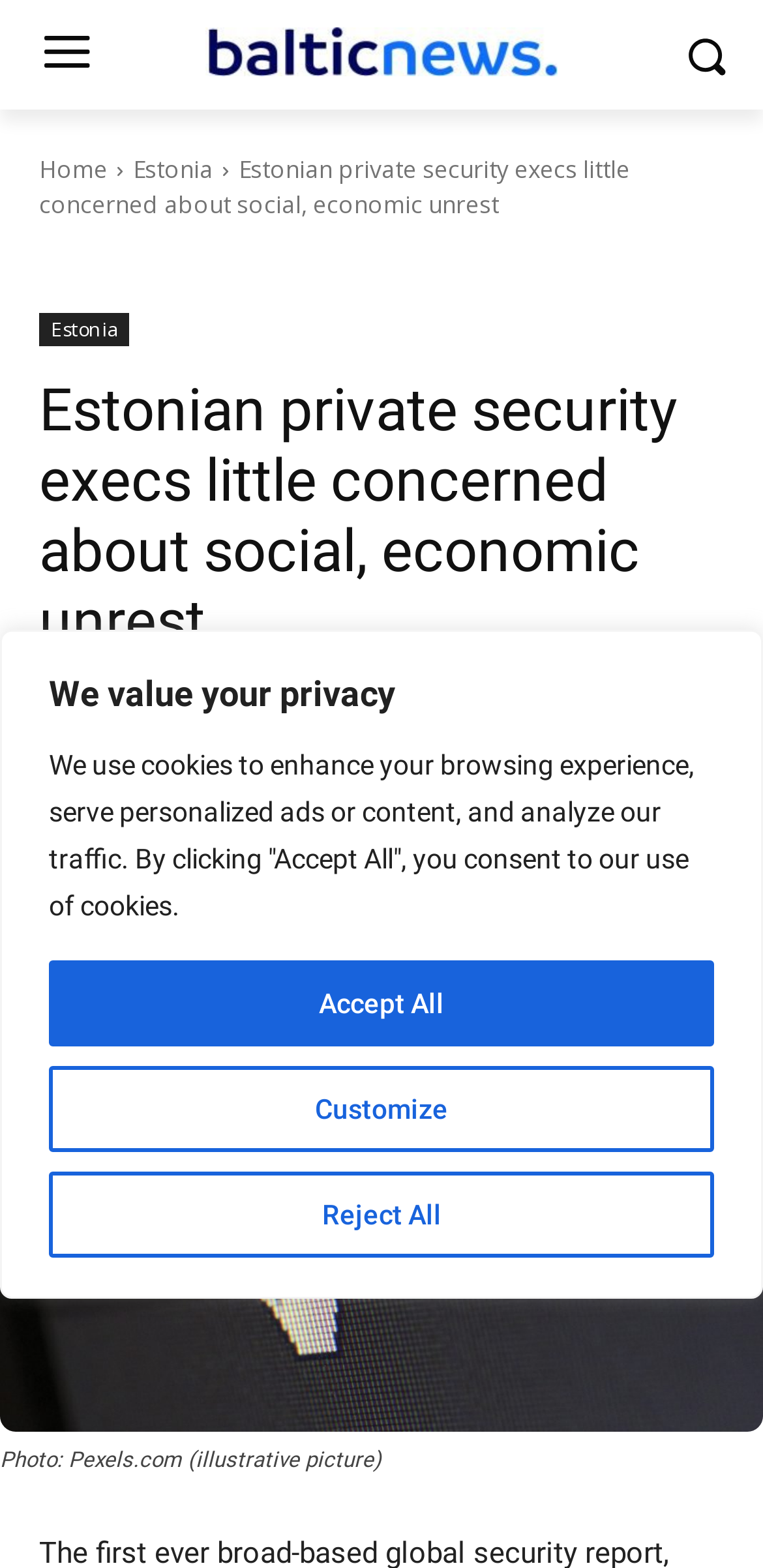Answer the question using only a single word or phrase: 
What is the topic of the article?

Estonian private security execs